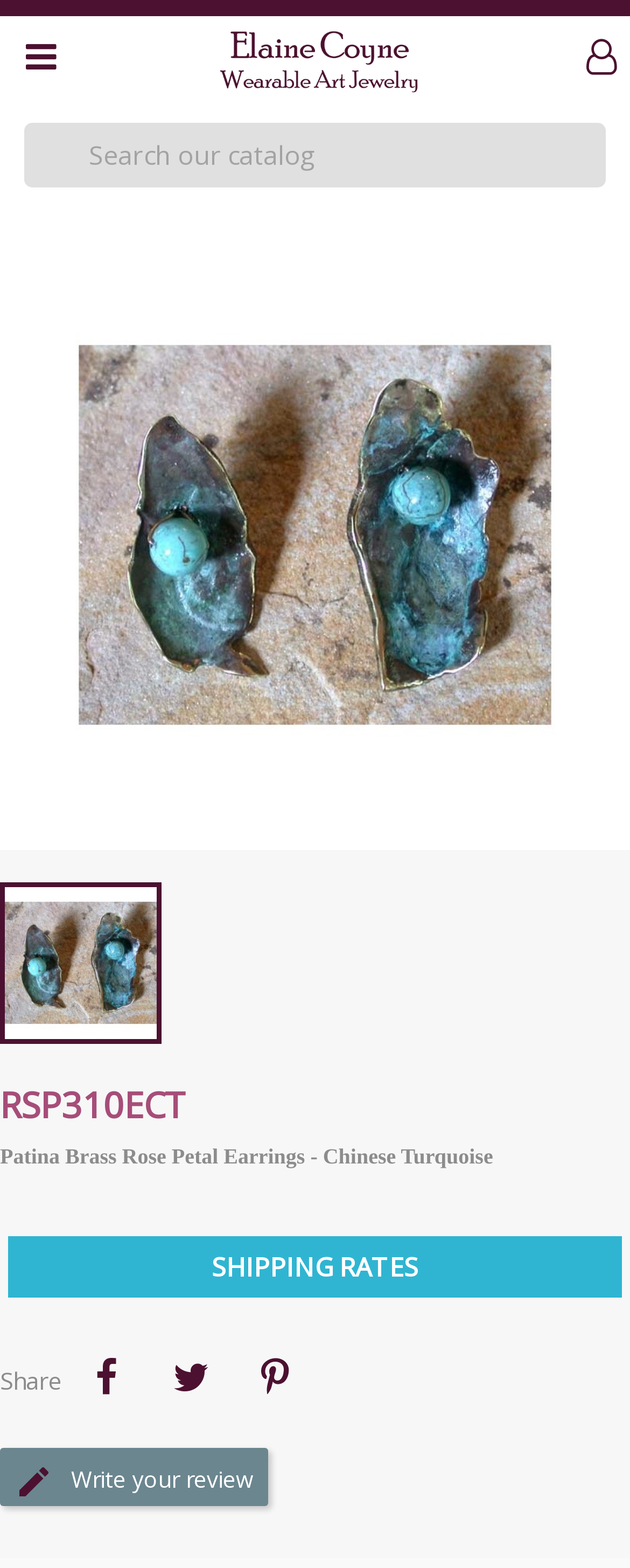Create a detailed description of the webpage's content and layout.

This webpage is about Patina Brass Rose Petal Earrings with Chinese Turquoise by Elaine Coyne. At the top, there is a header section with a logo of Elaine Coyne Galleries on the left and a search bar on the right, accompanied by a magnifying glass icon. 

Below the header, there is a large image of the earrings, taking up most of the width of the page. 

Further down, there is a smaller image of the earrings on the left, and a heading "RSP310ECT" above a text "Patina Brass Rose Petal Earrings - Chinese Turquoise" on the right. 

Underneath, there is a link to "SHIPPING RATES" on the right side of the page. 

Towards the bottom, there are social media sharing links, including Facebook, Twitter, and Pinterest icons, aligned horizontally. 

Finally, there is a button to write a review, located at the bottom left of the page.